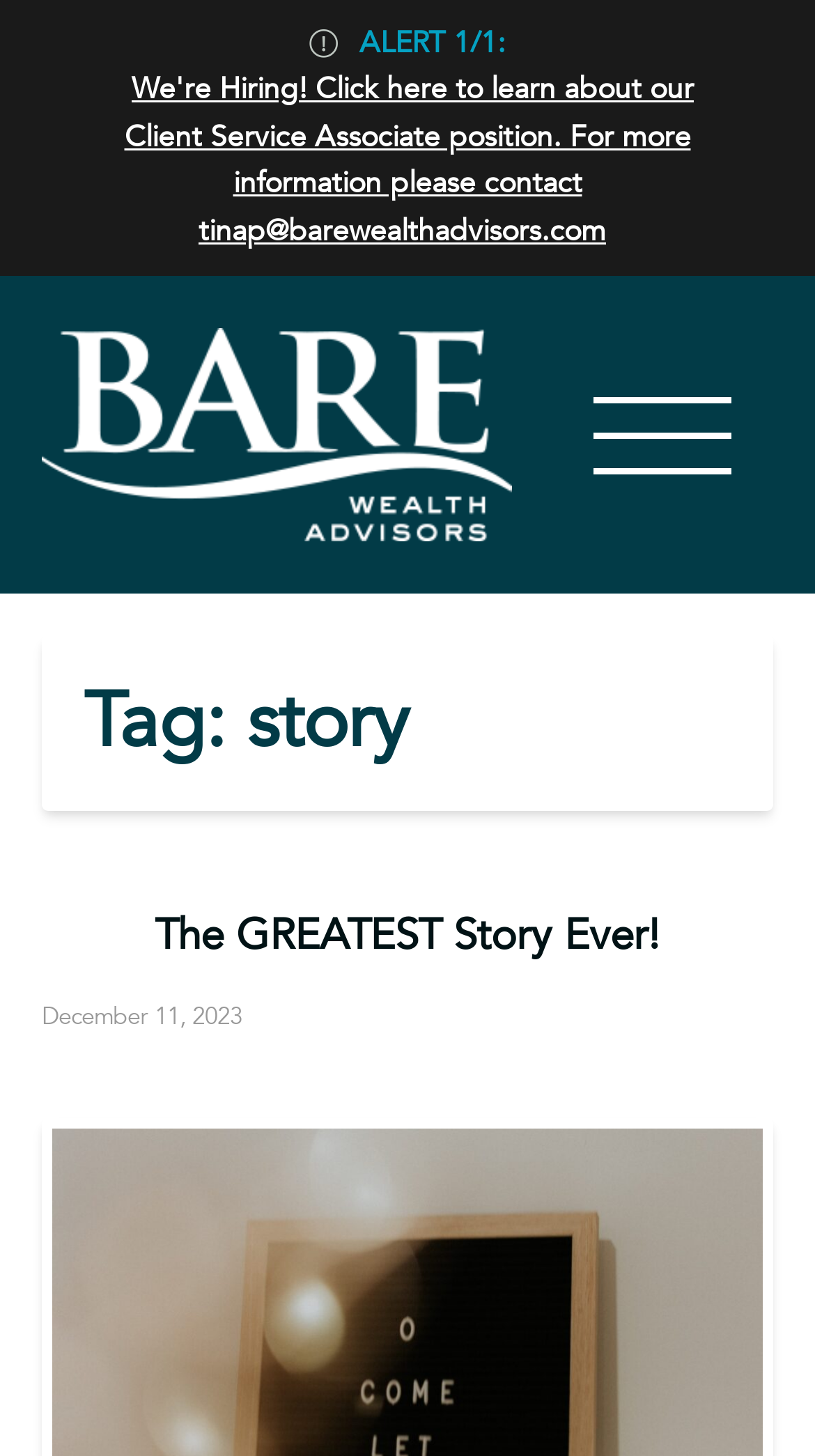What is the job position being hired?
Please answer the question with a single word or phrase, referencing the image.

Client Service Associate